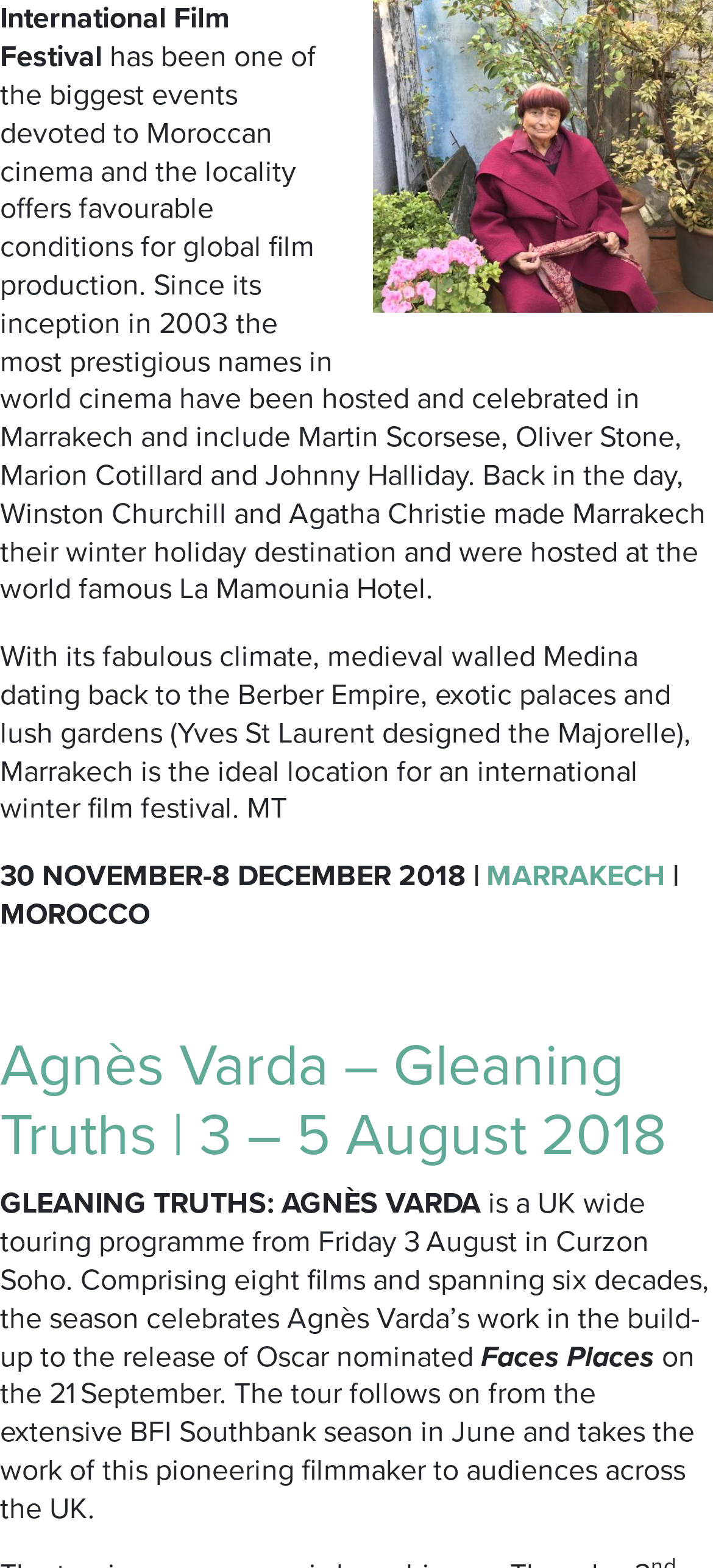What is the duration of the film festival?
Please provide a single word or phrase answer based on the image.

9 days